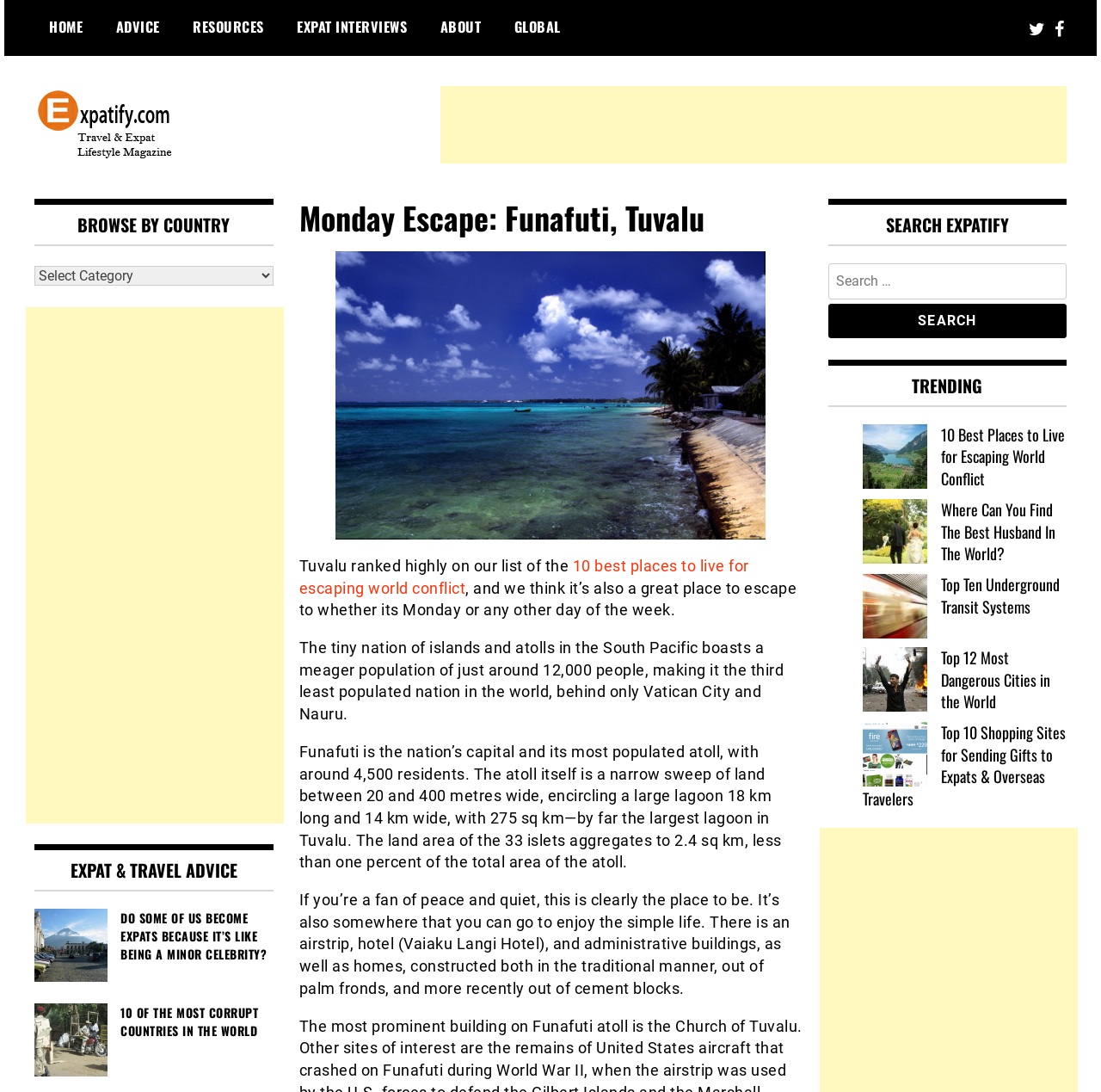Find the bounding box of the UI element described as: "Resources". The bounding box coordinates should be given as four float values between 0 and 1, i.e., [left, top, right, bottom].

[0.163, 0.01, 0.251, 0.039]